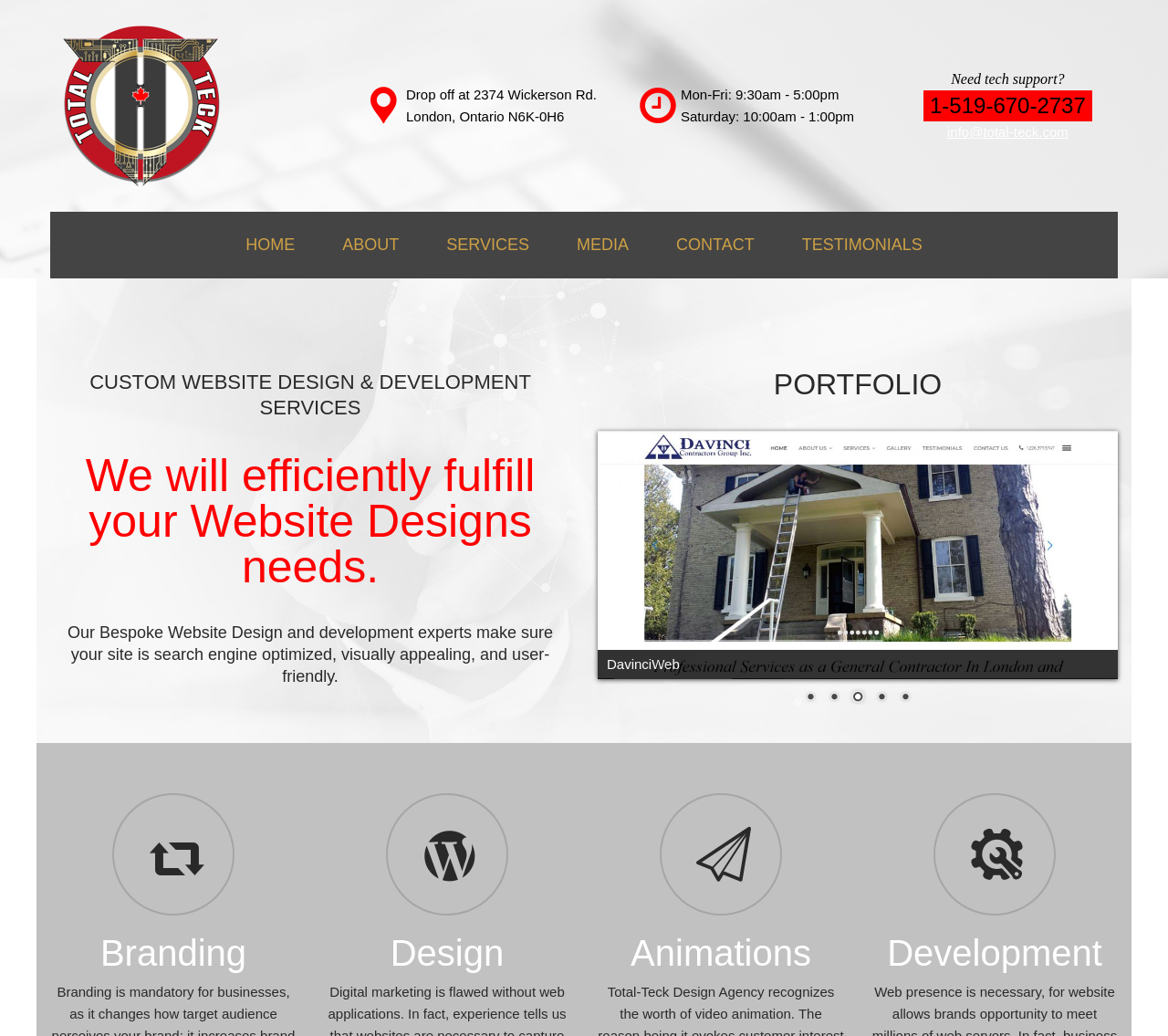Summarize the webpage with intricate details.

This webpage appears to be the website of Total-Teck, a company offering various IT services in London. At the top left corner, there is a logo image with a link to the website's homepage. Below the logo, there is a section displaying the company's address, operating hours, and contact information.

The main navigation menu is located at the top center of the page, consisting of six links: HOME, ABOUT, SERVICES, MEDIA, CONTACT, and TESTIMONIALS. 

Below the navigation menu, there is a prominent section highlighting the company's custom website design and development services. This section features three headings that describe the benefits of their website design services, including search engine optimization, visual appeal, and user-friendliness.

To the right of this section, there is a portfolio section with a heading and a link to view more. Below the portfolio section, there are five numbered links, possibly representing different pages or projects.

At the bottom of the page, there are four headings: Branding, Design, Animations, and Development, which may represent different aspects of the company's services. Finally, there is a social media link at the bottom right corner of the page.